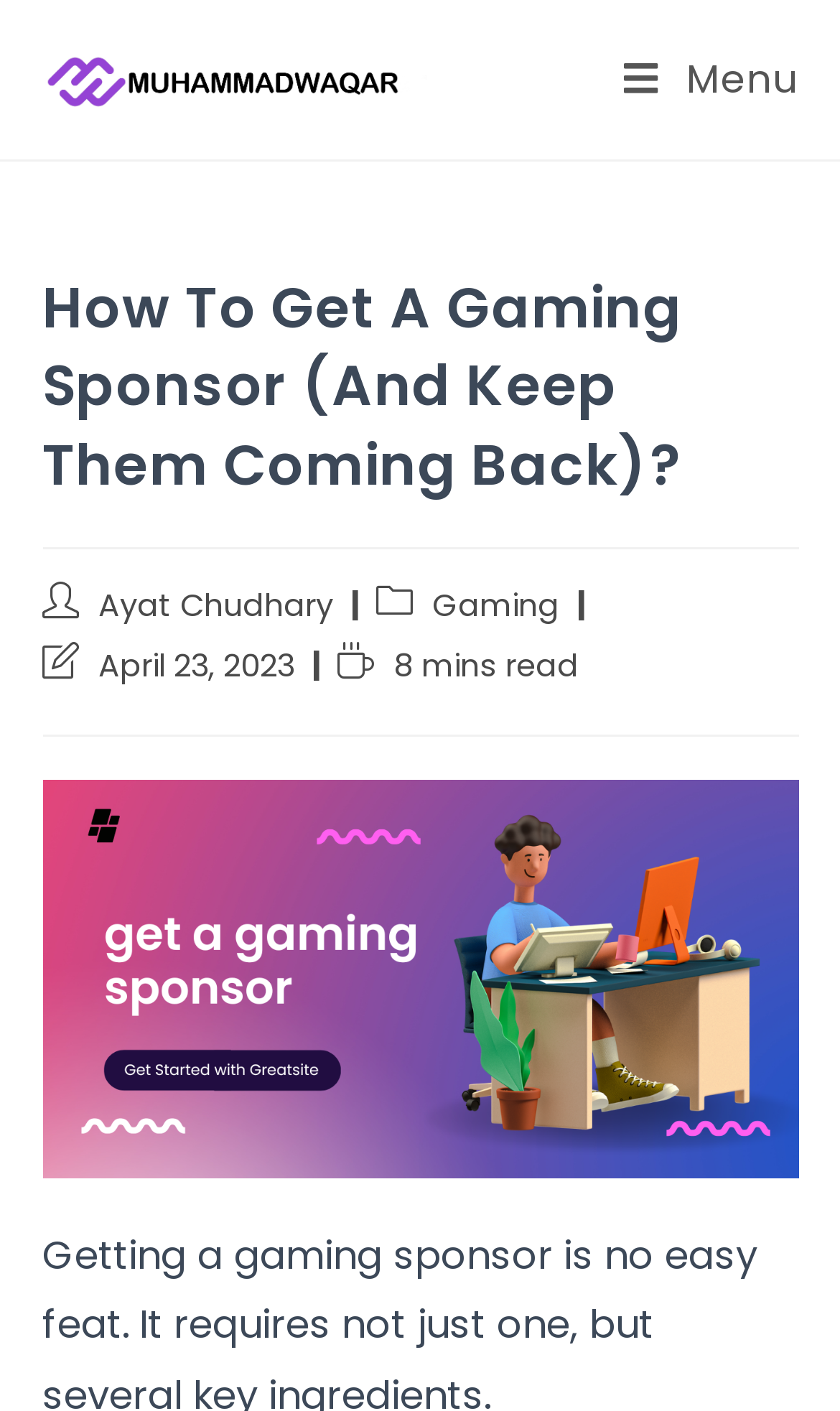Please examine the image and answer the question with a detailed explanation:
How long does it take to read this article?

I found the reading time by looking at the static text element with the text '8 mins read' which is located at the middle of the page, indicating the estimated time to read the article.